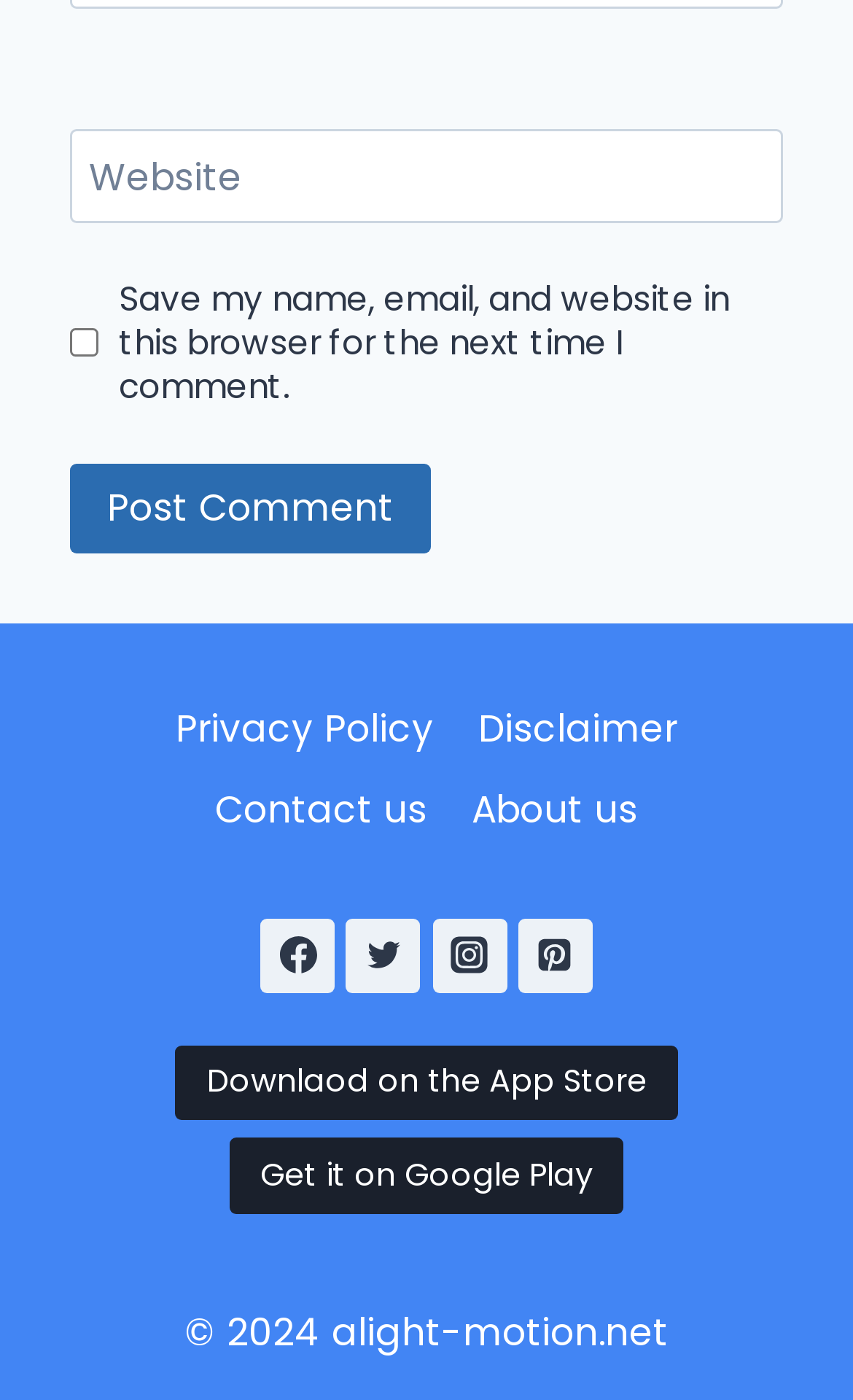Kindly provide the bounding box coordinates of the section you need to click on to fulfill the given instruction: "Post a comment".

[0.082, 0.331, 0.505, 0.395]